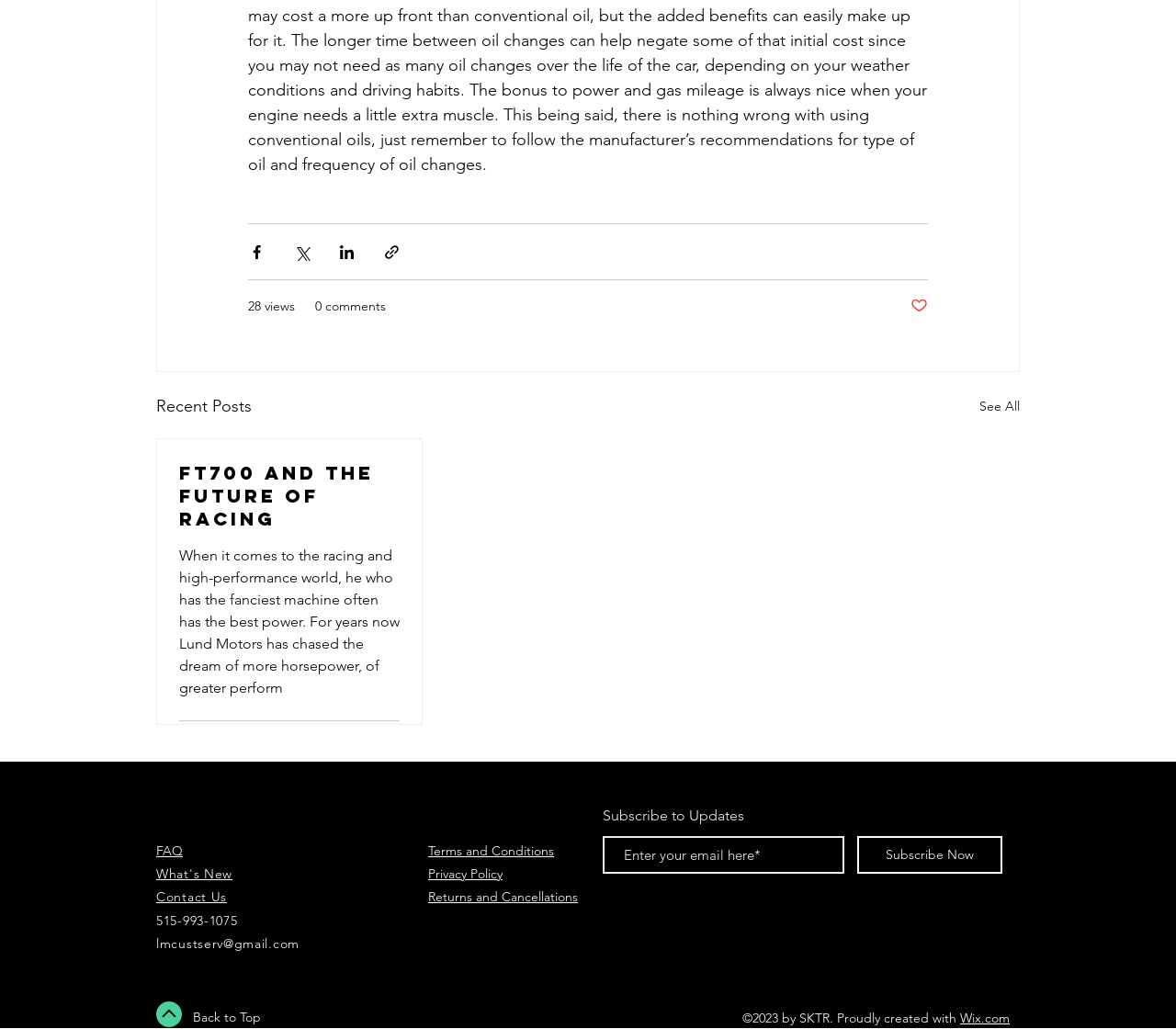What is the function of the 'Subscribe Now' button?
Please answer the question with a detailed response using the information from the screenshot.

The 'Subscribe Now' button is used to subscribe to updates, as it is placed next to a textbox that requires an email address to be entered.